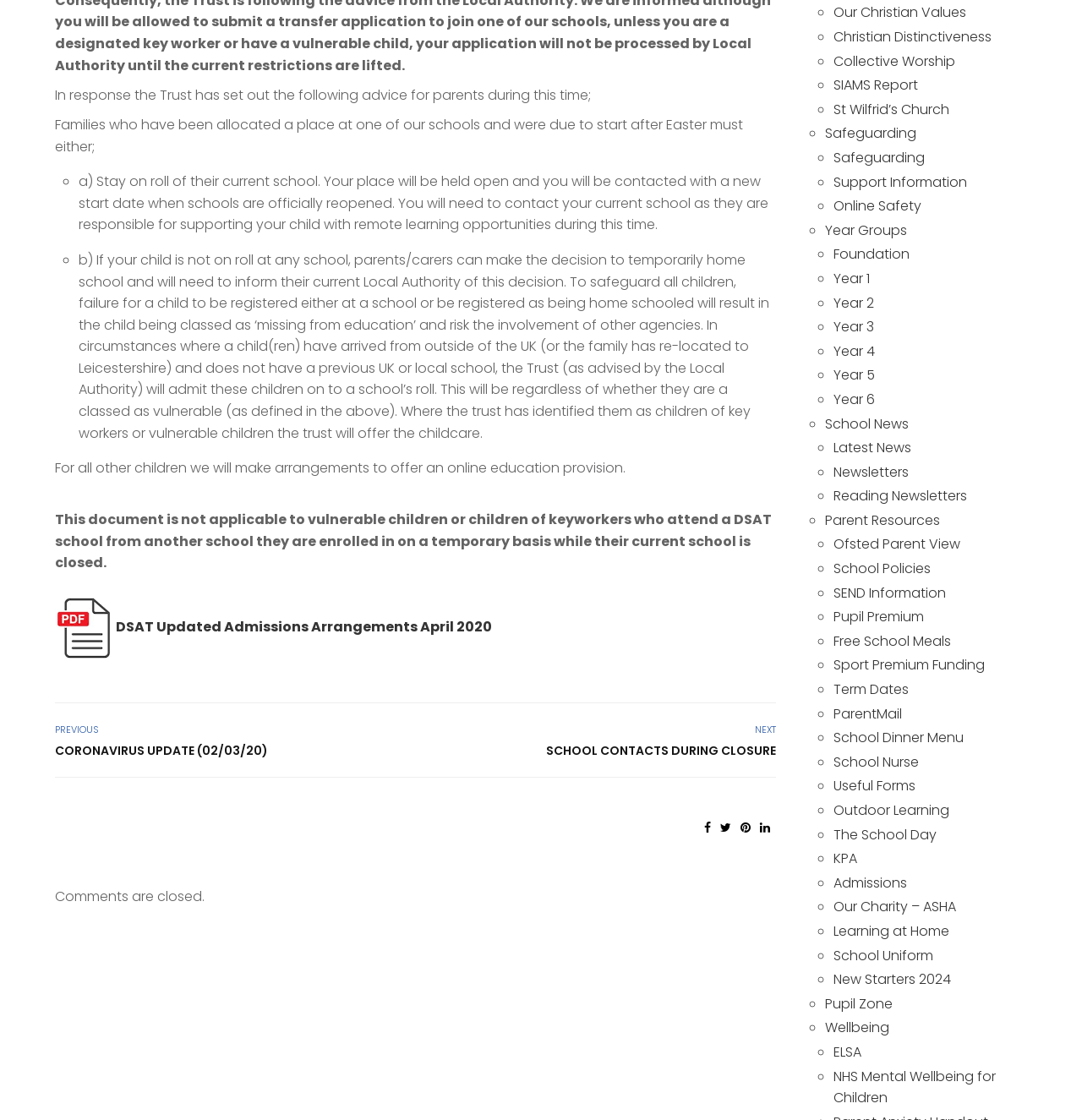Given the description "Year 4", determine the bounding box of the corresponding UI element.

[0.77, 0.305, 0.808, 0.322]